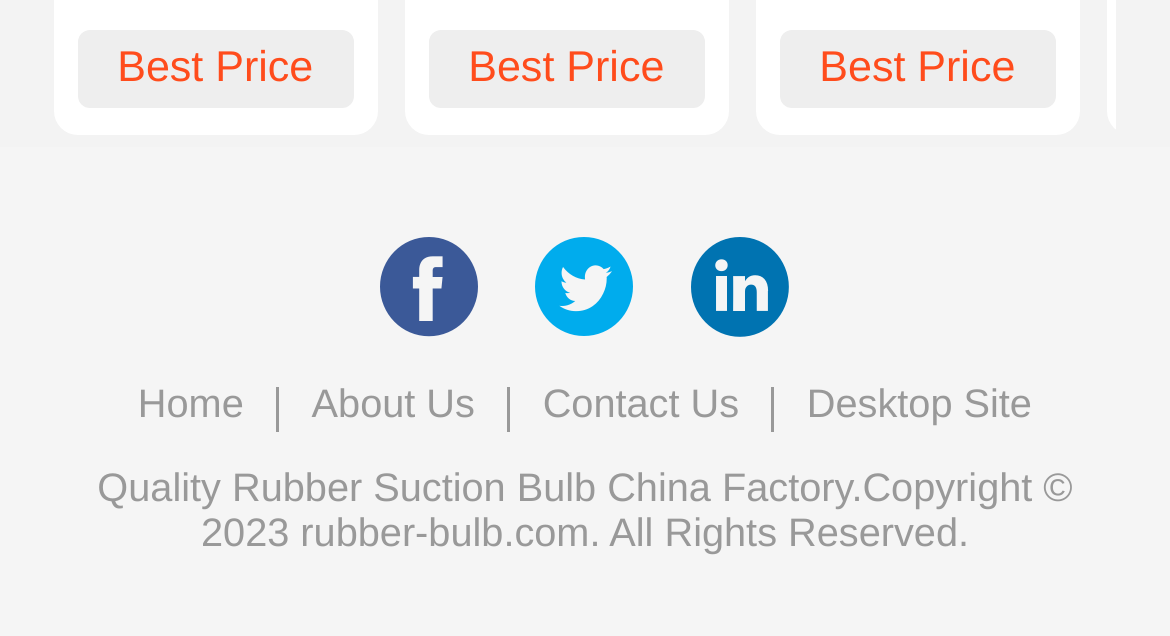Identify the bounding box coordinates for the region to click in order to carry out this instruction: "View Rubber Suction Bulb". Provide the coordinates using four float numbers between 0 and 1, formatted as [left, top, right, bottom].

[0.198, 0.733, 0.51, 0.804]